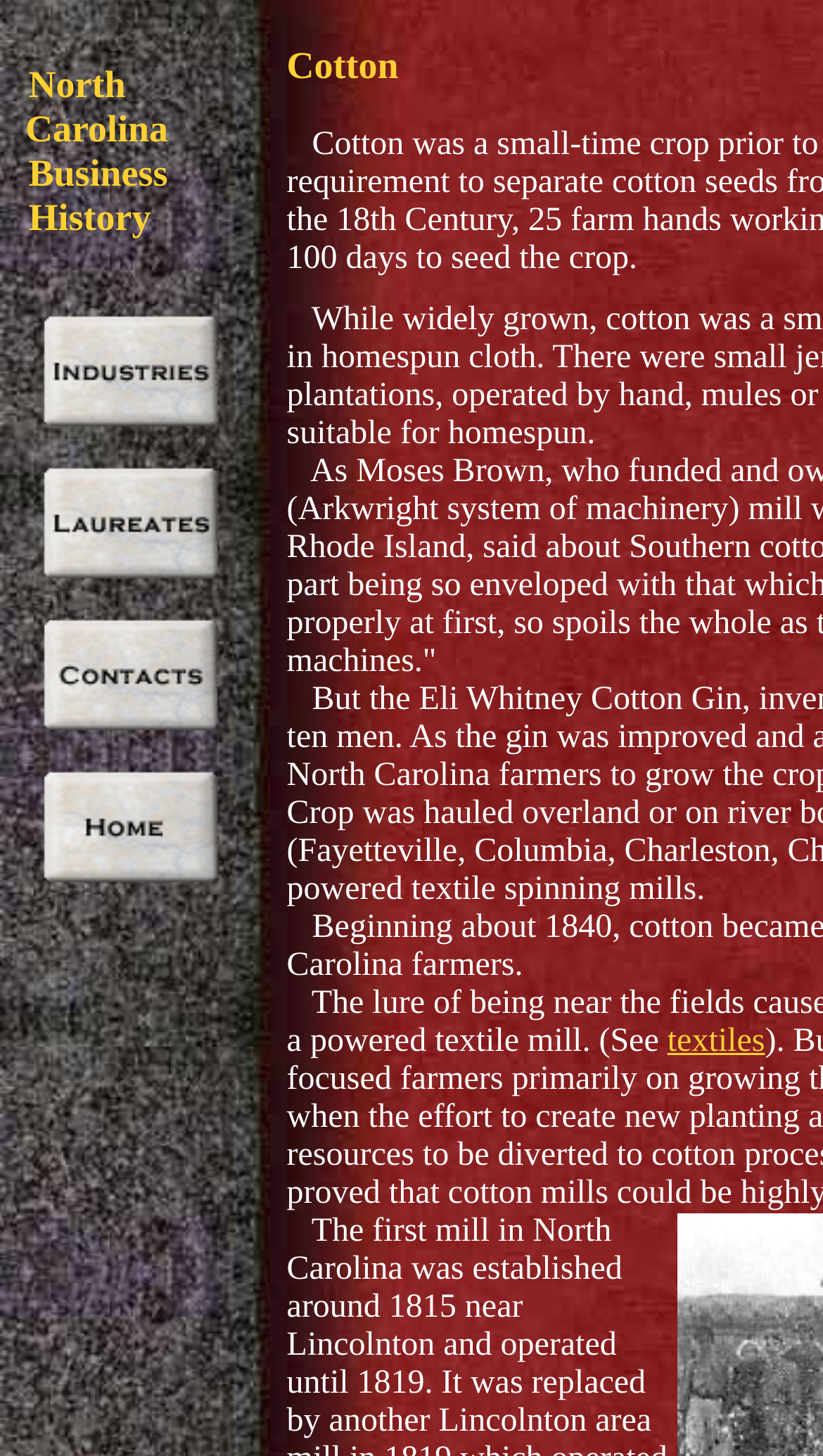Provide a single word or phrase to answer the given question: 
What is the main topic of this webpage?

Cotton